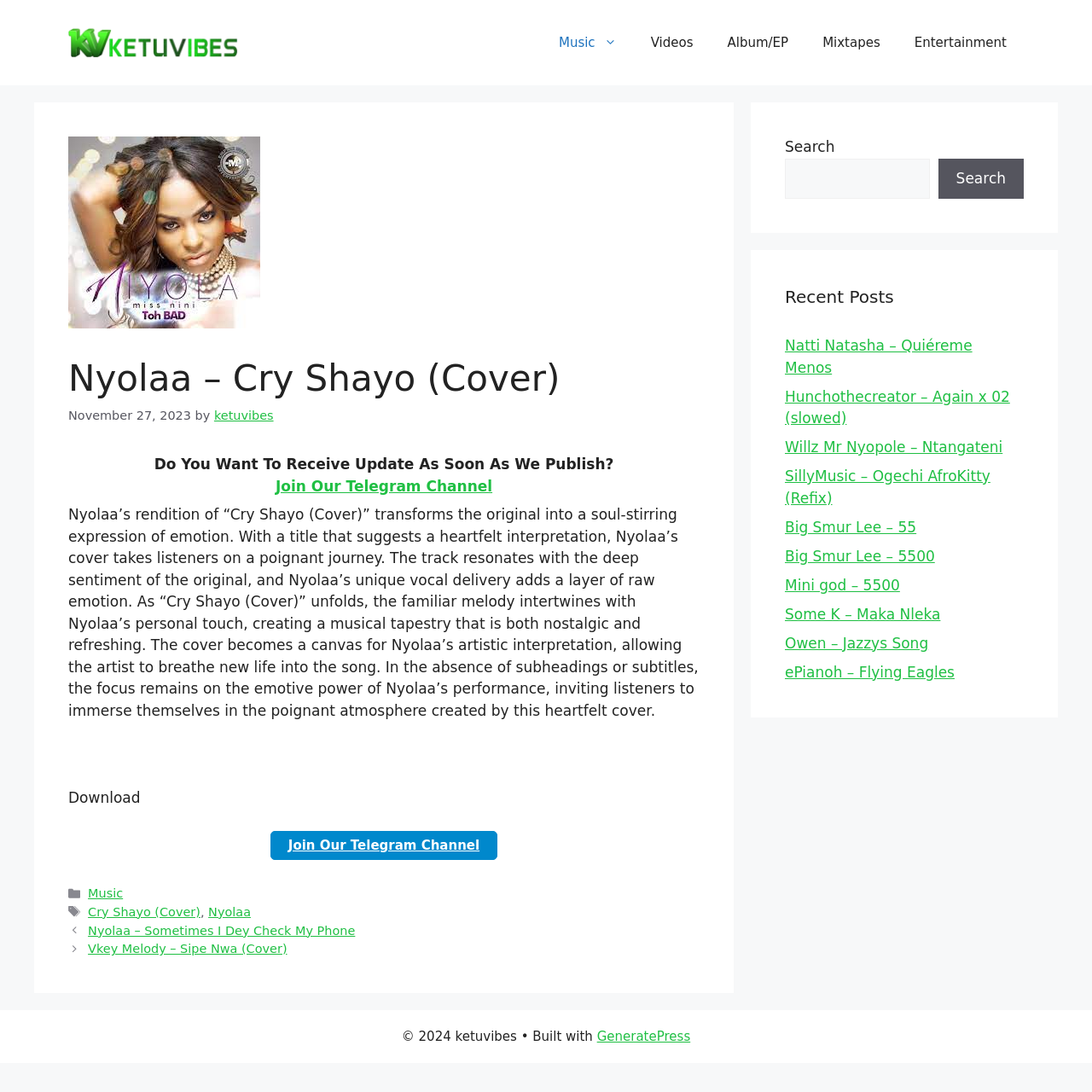Based on the element description "Big Smur Lee – 55", predict the bounding box coordinates of the UI element.

[0.719, 0.475, 0.839, 0.49]